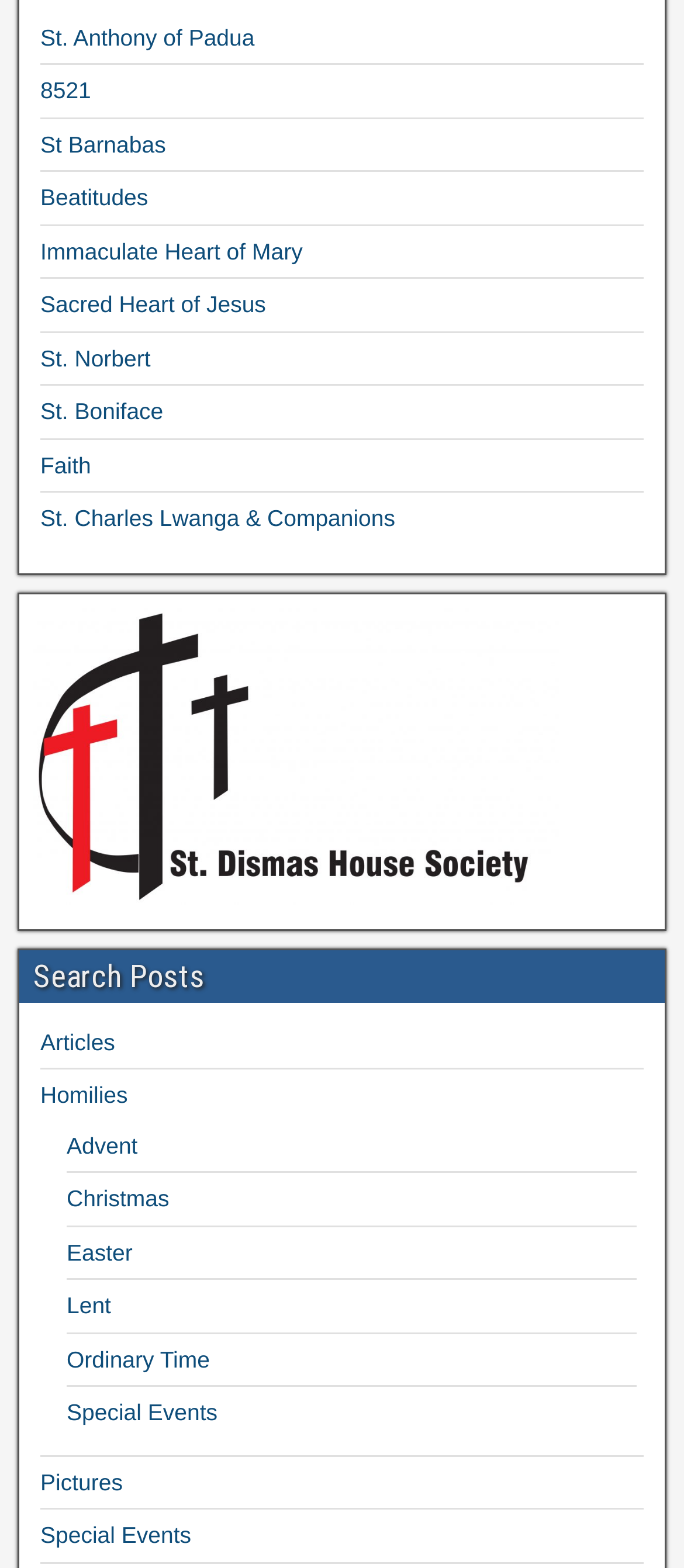Reply to the question with a brief word or phrase: How many links are there under 'Search Posts'?

3